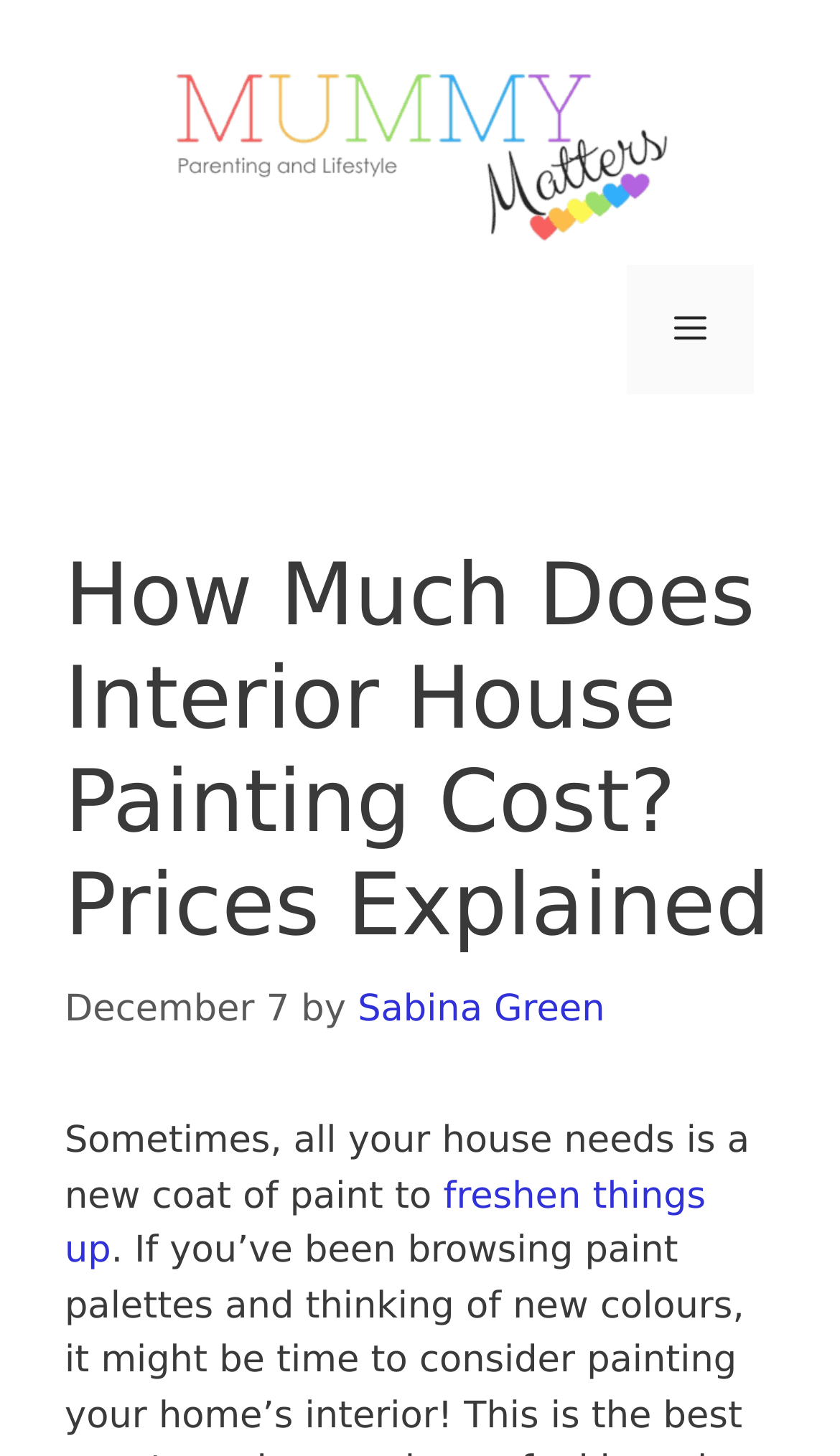What is the purpose of the button in the navigation section?
Make sure to answer the question with a detailed and comprehensive explanation.

I found the purpose of the button by looking at the button element in the navigation section, which contains the icon ' Menu' and is labeled as 'Mobile Toggle'. This suggests that the button is used to toggle the menu on and off.